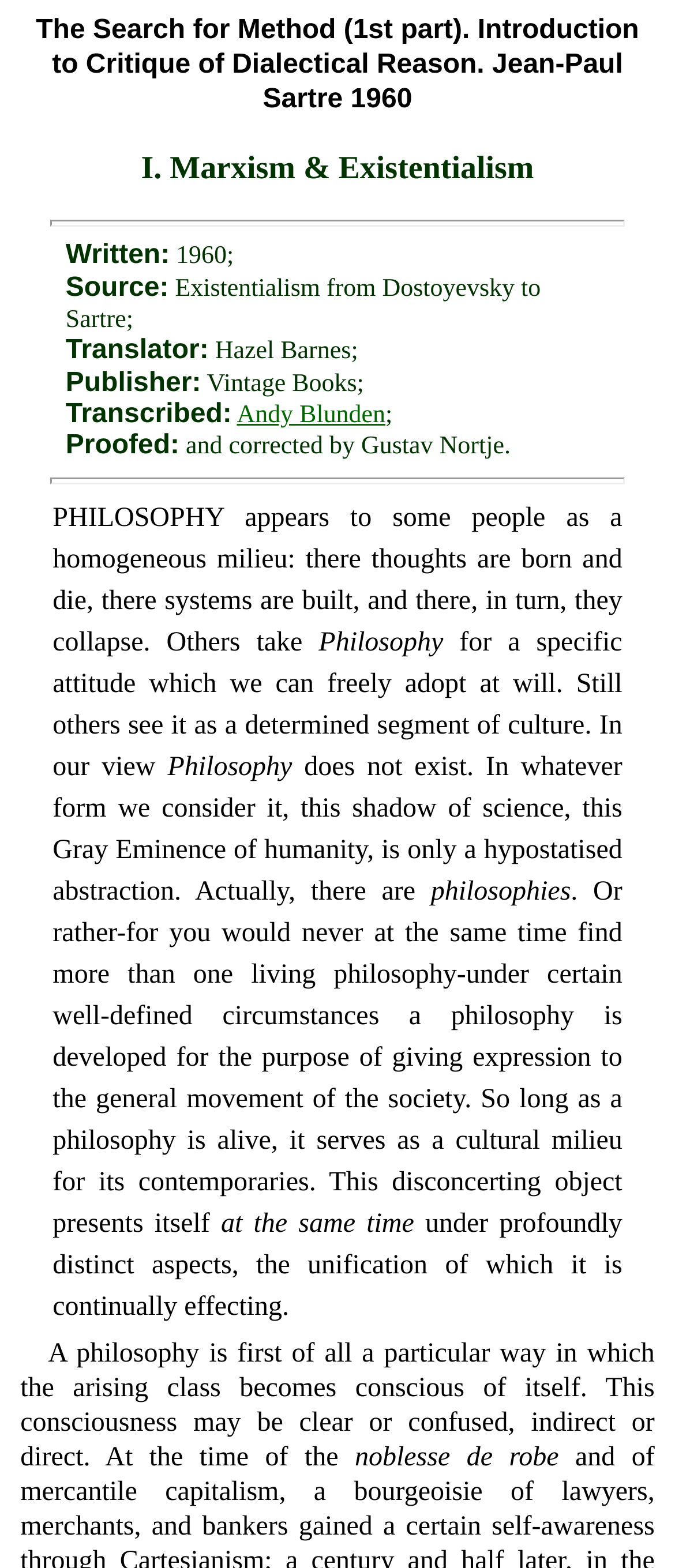Look at the image and answer the question in detail:
Who transcribed the text?

The transcriber of the text can be found in the link element with the text 'Andy Blunden'. This element is a child of the Root Element and has a bounding box with coordinates [0.351, 0.256, 0.571, 0.274]. It is located below the StaticText element with the text 'Transcribed:'.